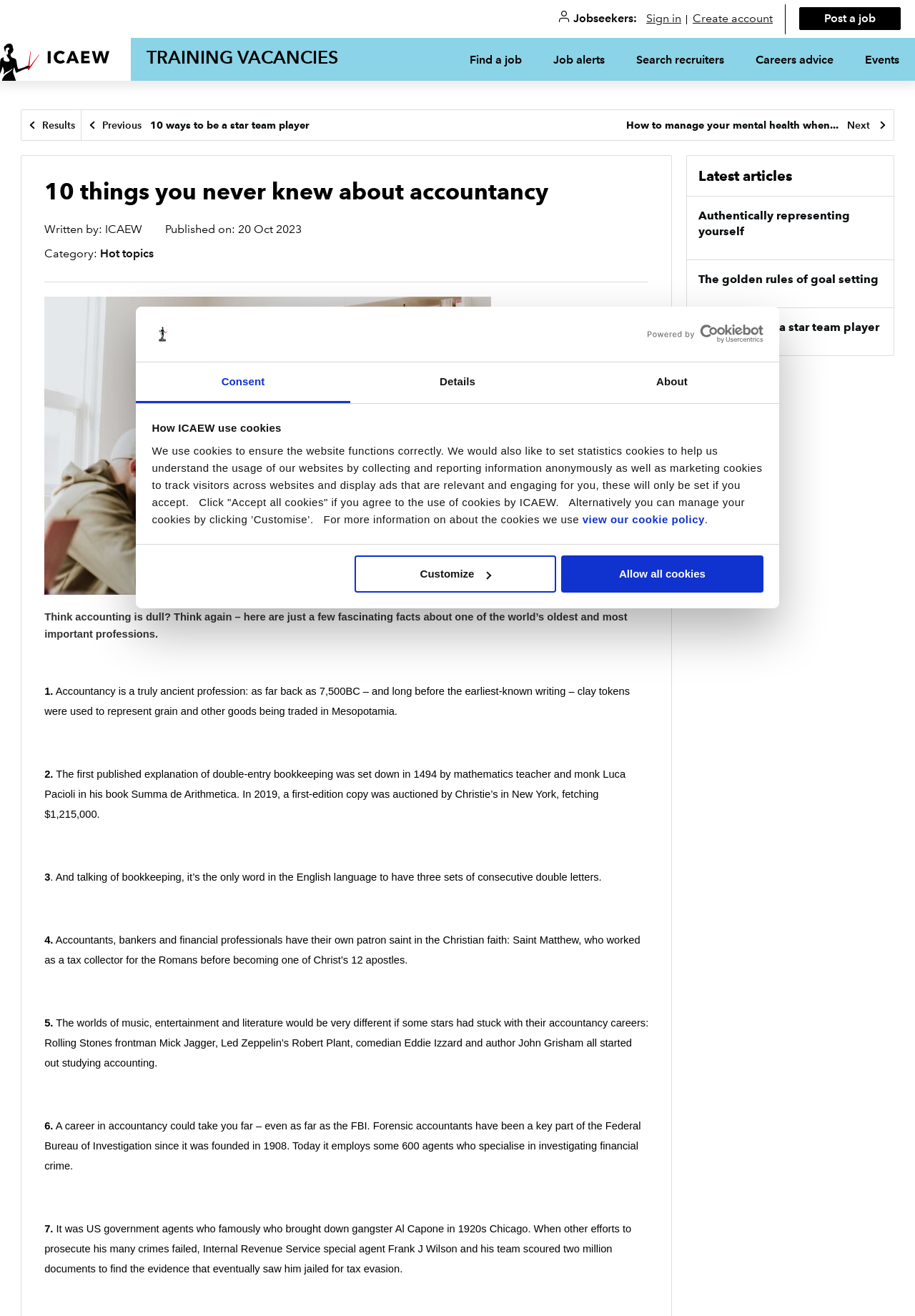Identify the bounding box coordinates of the region that needs to be clicked to carry out this instruction: "Click on the 'Categories' link". Provide these coordinates as four float numbers ranging from 0 to 1, i.e., [left, top, right, bottom].

None